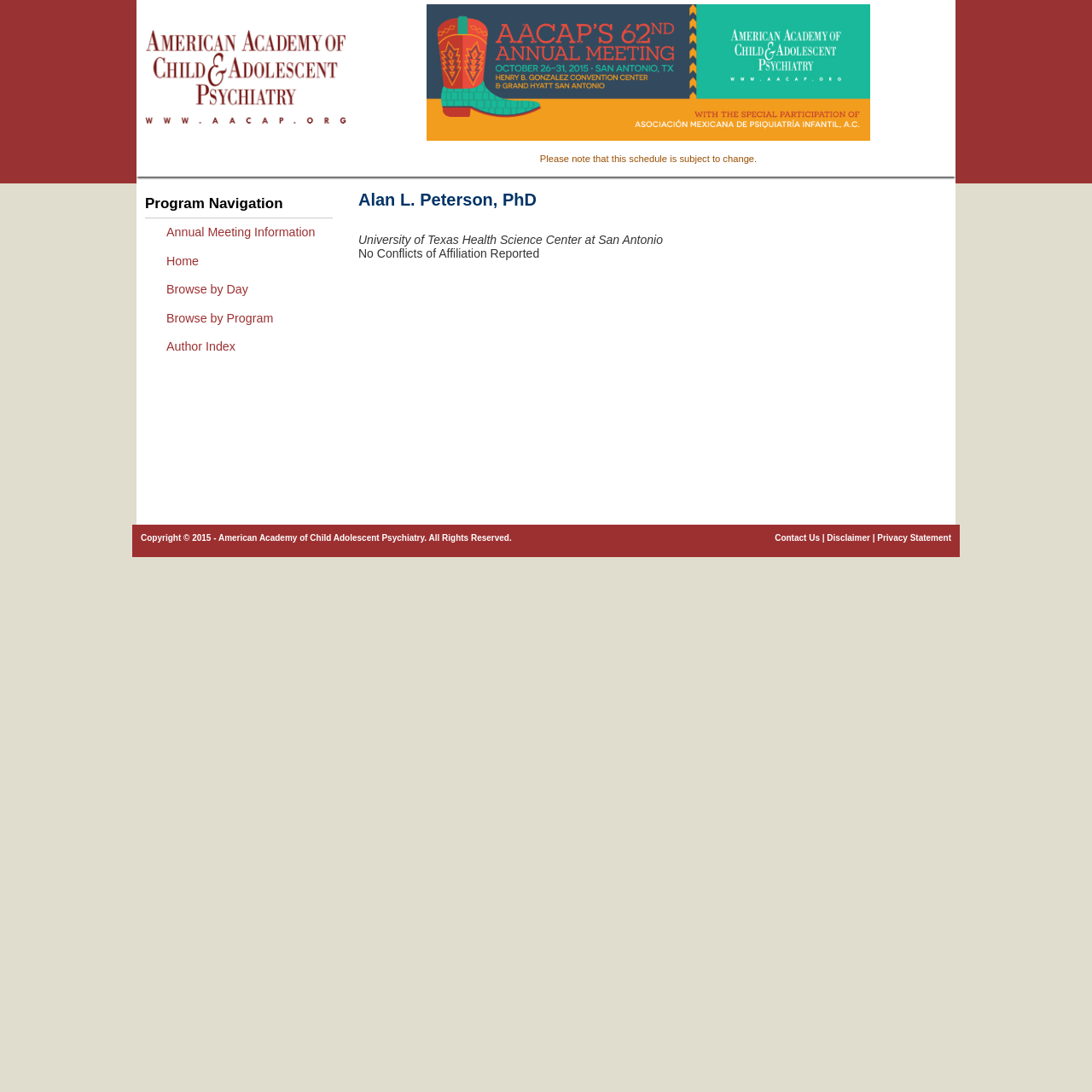Please find the bounding box coordinates of the element that needs to be clicked to perform the following instruction: "go to Annual Meeting Information". The bounding box coordinates should be four float numbers between 0 and 1, represented as [left, top, right, bottom].

[0.145, 0.2, 0.305, 0.226]